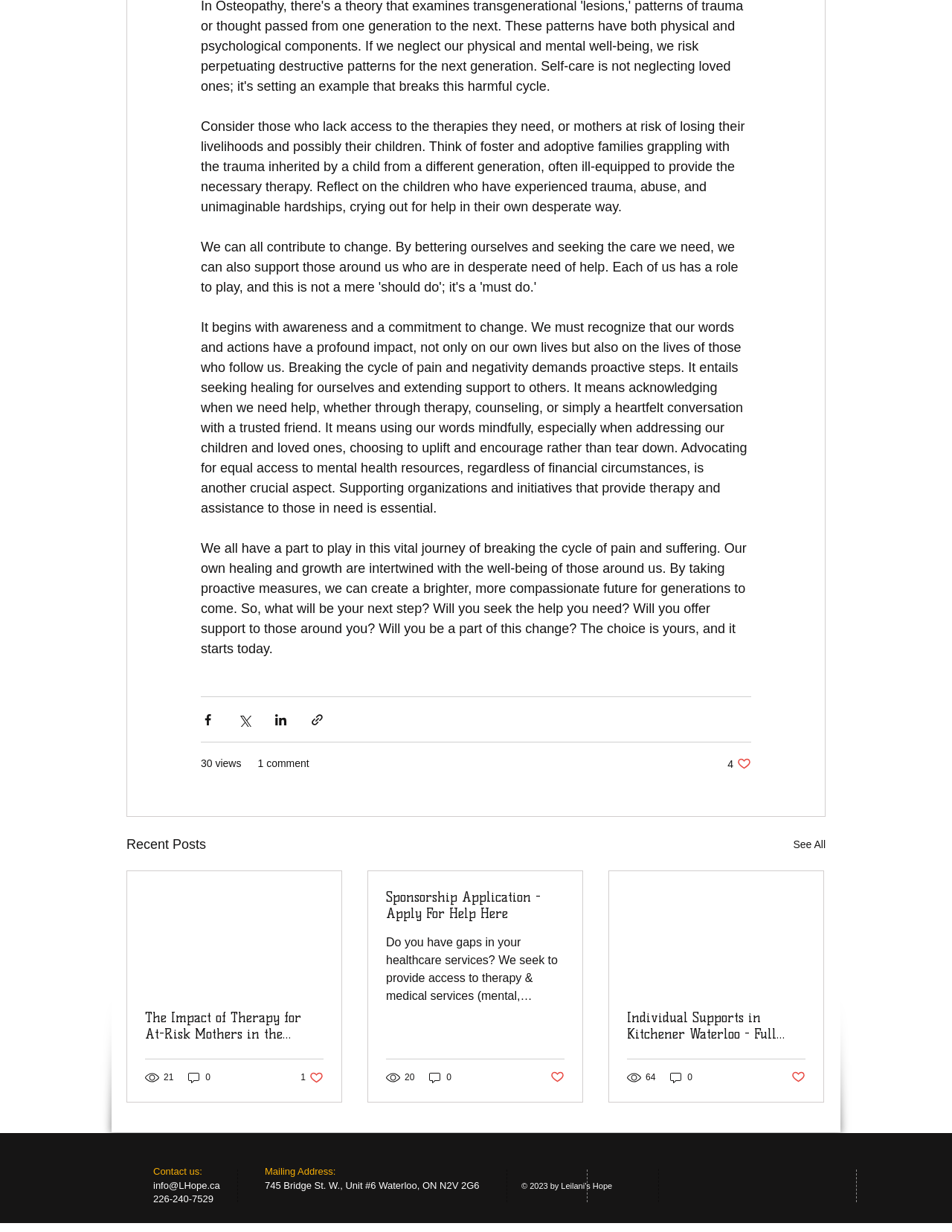Locate the UI element described by See All in the provided webpage screenshot. Return the bounding box coordinates in the format (top-left x, top-left y, bottom-right x, bottom-right y), ensuring all values are between 0 and 1.

[0.833, 0.677, 0.867, 0.695]